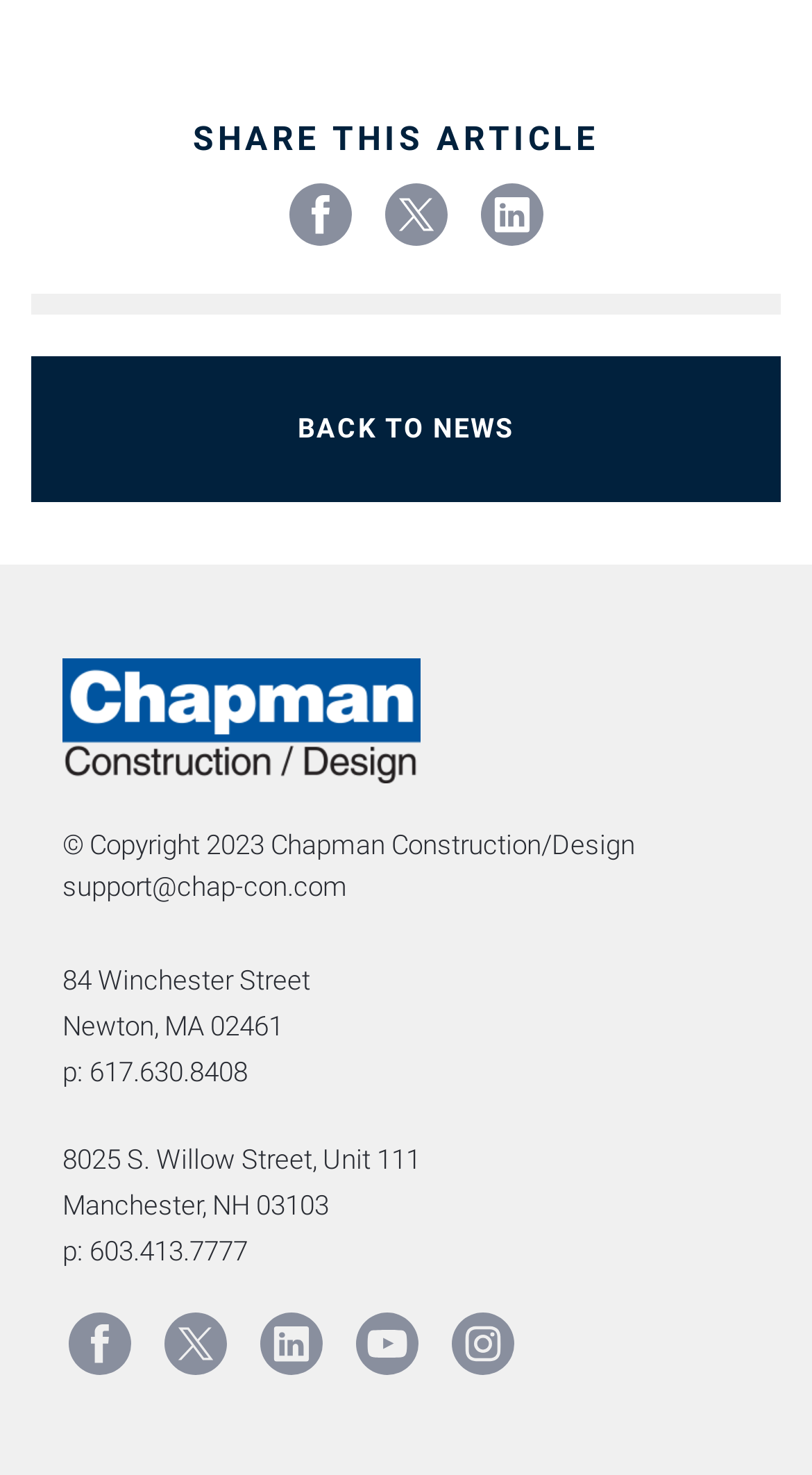Locate the bounding box coordinates of the element's region that should be clicked to carry out the following instruction: "Contact support via email". The coordinates need to be four float numbers between 0 and 1, i.e., [left, top, right, bottom].

[0.077, 0.59, 0.428, 0.611]